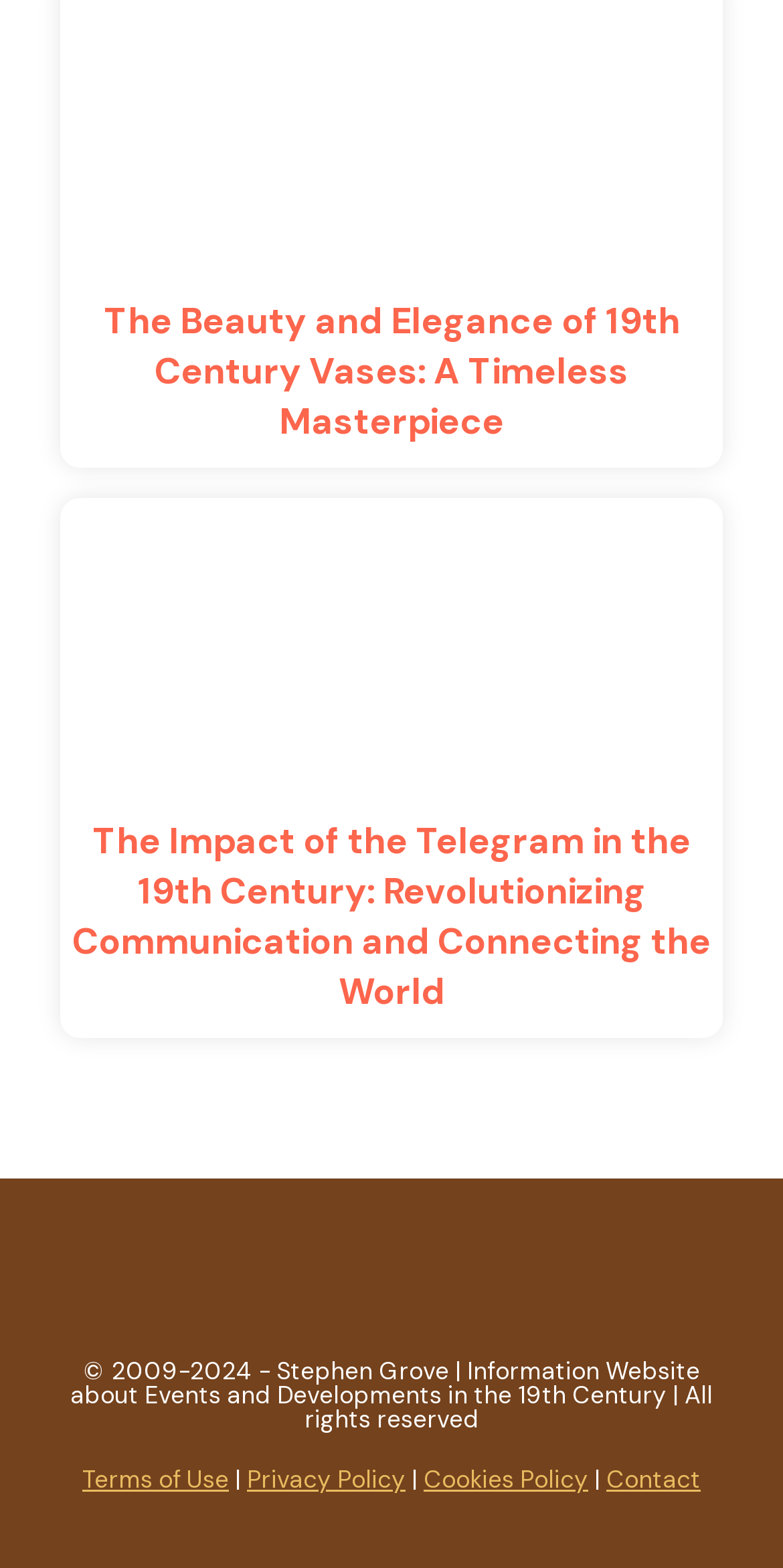Based on the element description, predict the bounding box coordinates (top-left x, top-left y, bottom-right x, bottom-right y) for the UI element in the screenshot: Cookies Policy

[0.541, 0.933, 0.751, 0.954]